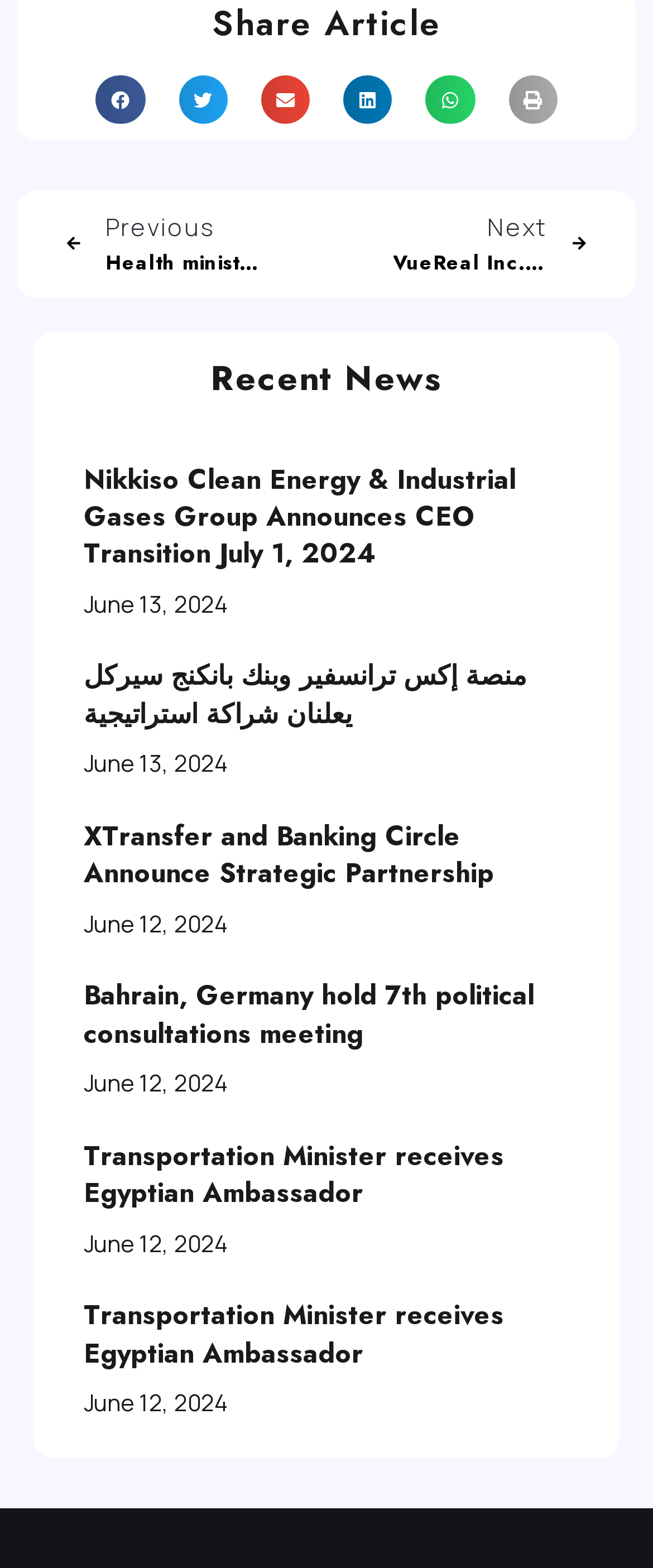Locate the bounding box coordinates of the item that should be clicked to fulfill the instruction: "go to Home".

None